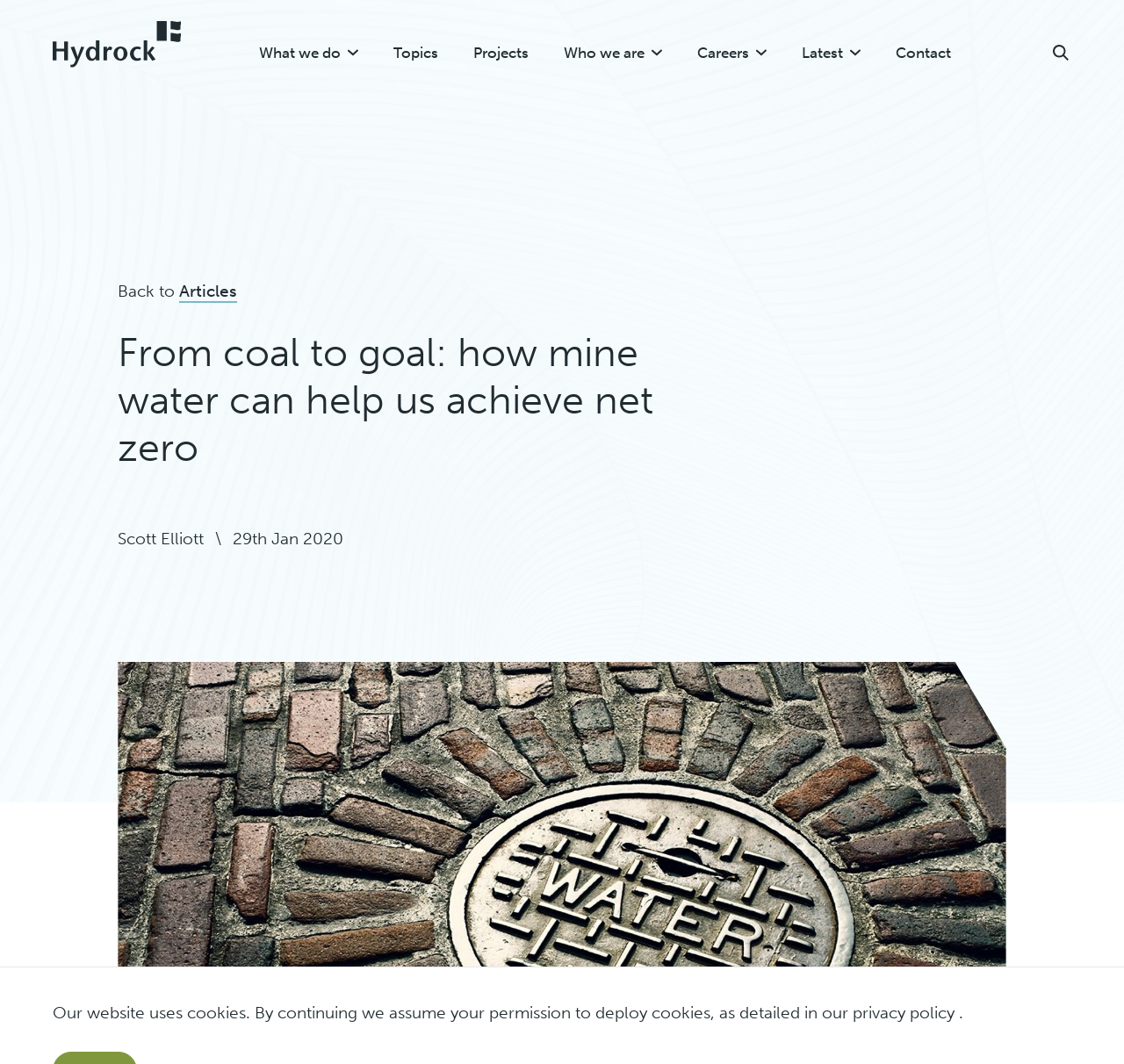Find the bounding box coordinates of the clickable region needed to perform the following instruction: "View the latest news". The coordinates should be provided as four float numbers between 0 and 1, i.e., [left, top, right, bottom].

[0.698, 0.027, 0.781, 0.072]